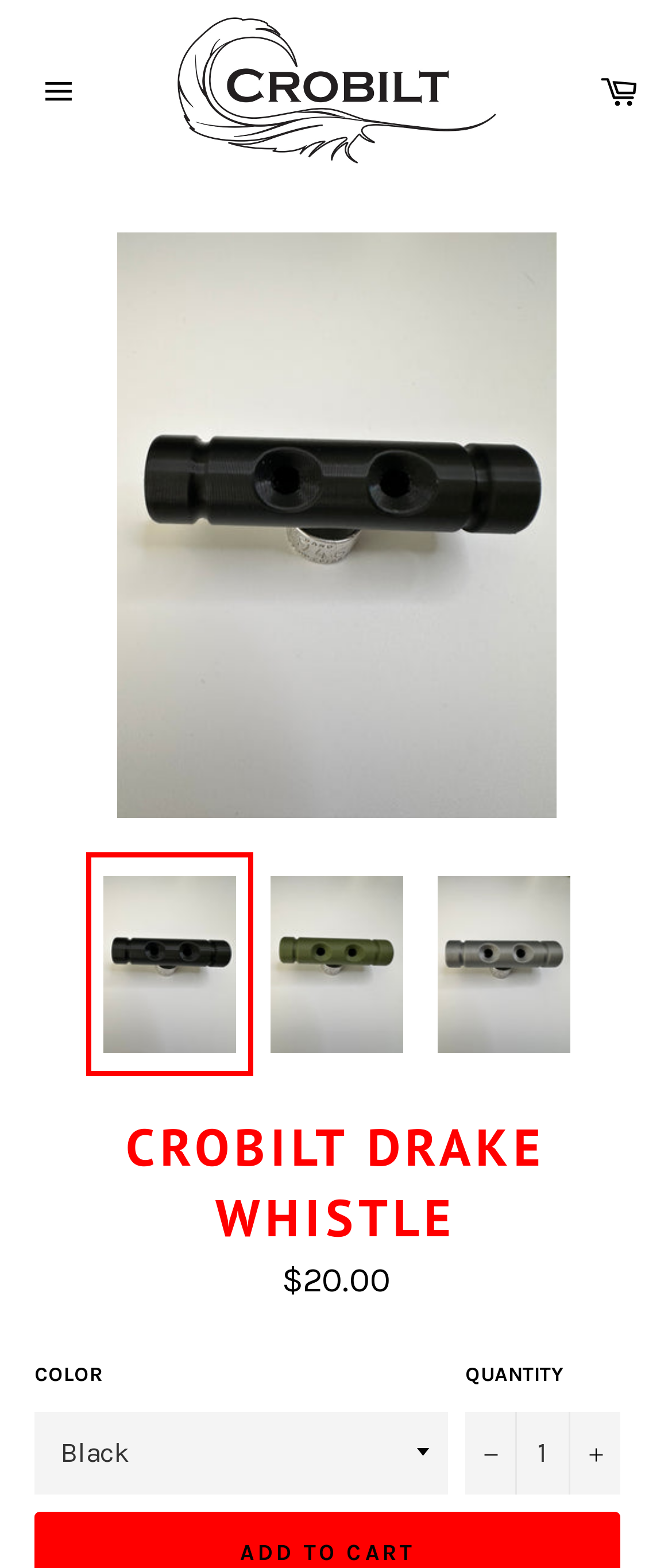Determine the bounding box coordinates for the area you should click to complete the following instruction: "Click the site navigation button".

[0.026, 0.035, 0.141, 0.081]